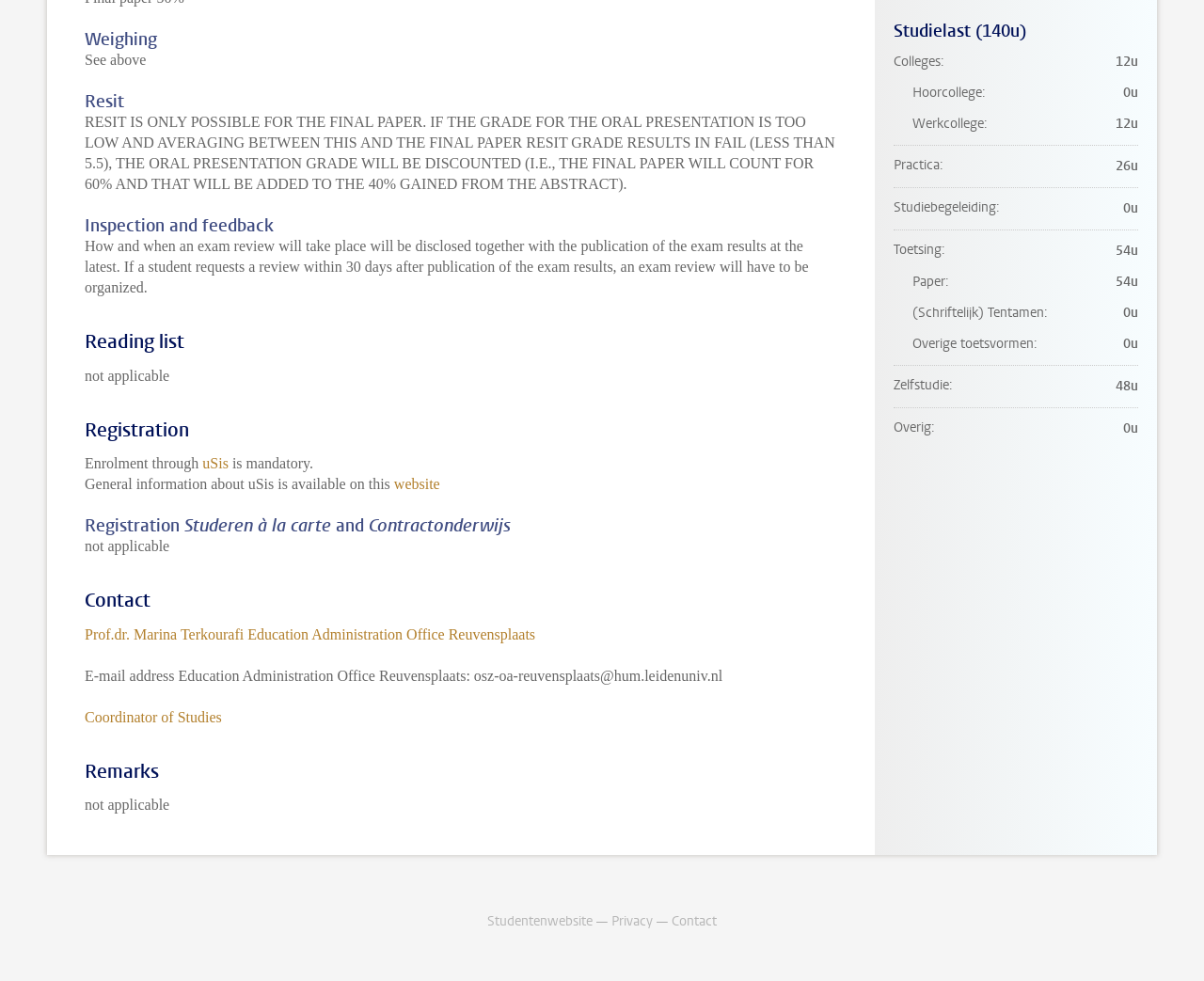What is the registration method for this course?
Could you please answer the question thoroughly and with as much detail as possible?

I found the answer by looking at the 'Registration' section, where it says 'Enrolment through uSis is mandatory.'